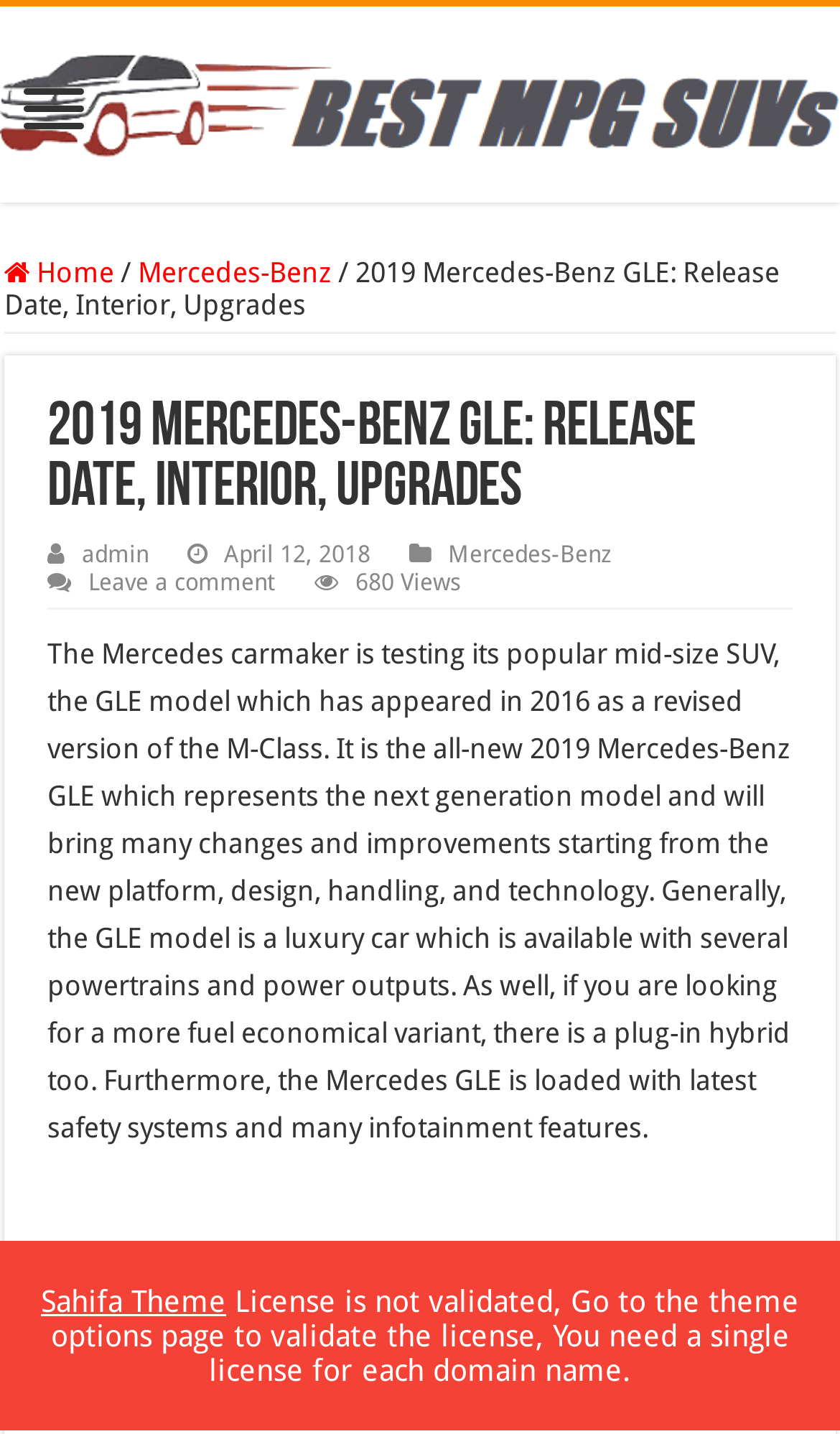What is the release year of the new generation GLE model?
Give a comprehensive and detailed explanation for the question.

According to the webpage, the new generation model is referred to as the 2019 Mercedes-Benz GLE, which represents the next generation model and will bring many changes and improvements.